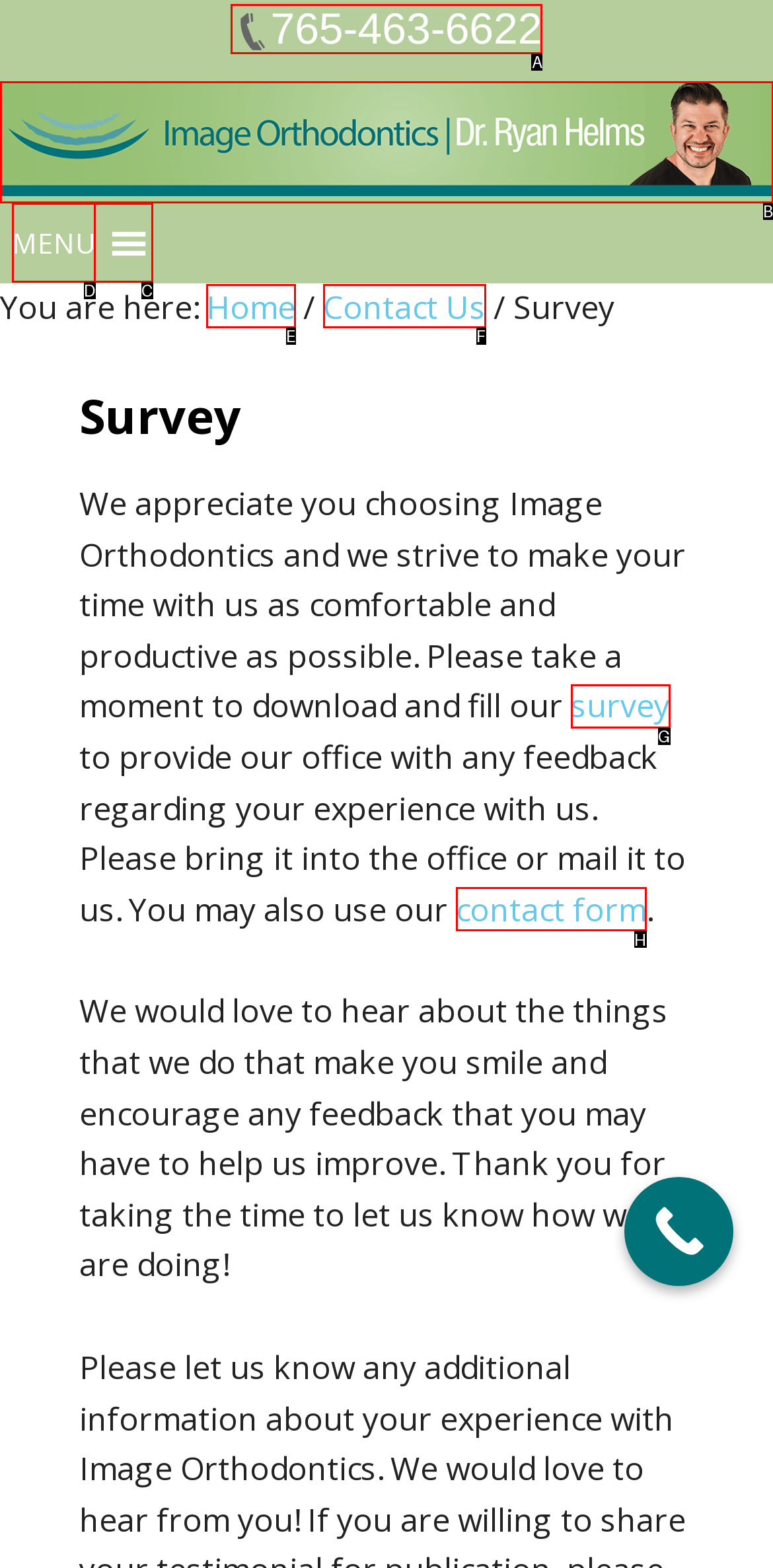Match the description: contact form to one of the options shown. Reply with the letter of the best match.

H